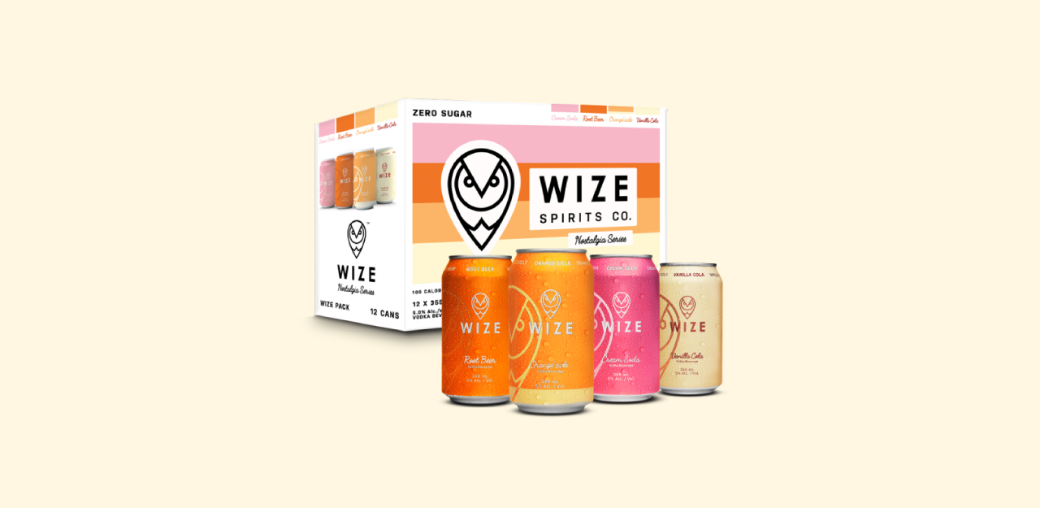Describe the image in great detail, covering all key points.

The image showcases Wize Spirits, a nostalgic and innovative beverage brand known for its better-for-you vodka soda products. In the foreground, three vibrant cans represent different flavors: an orange can labeled "Root Beer," a pink can reading "Orange Soda," and a gold can marked "Vanilla Cola." These cans are attractively arranged in front of a box labeled "WIZE PACK," which contains a total of twelve 350ml cans. The box features a striking design with the Wize Spirits logo—a stylized owl—set against a bright and playful background. Notably, the packaging emphasizes that these beverages are zero sugar and low in calories, appealing to health-conscious consumers looking for enjoyable alternatives. The tagline "Nostalgia Series" suggests that the flavors are inspired by classic, beloved soft drinks, reimagined for a modern audience.